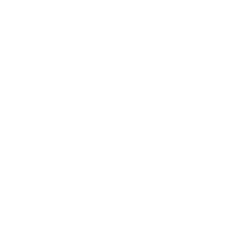Elaborate on all the key elements and details present in the image.

The image titled "Hospital" represents a visual element related to the supportive environment provided by Lighthouse. This imagery likely conveys themes of care, healing, and comfort, aligning with the organization's mission to assist children and youth who are experiencing grief after a significant loss. The context suggests that the hospital setting may symbolize a place of refuge and support, contributing to the overall narrative of community healing and support that Lighthouse embodies. Through its facilities and services, the organization aims to create a safe space where individuals can process their grief and build meaningful connections with others on similar journeys.